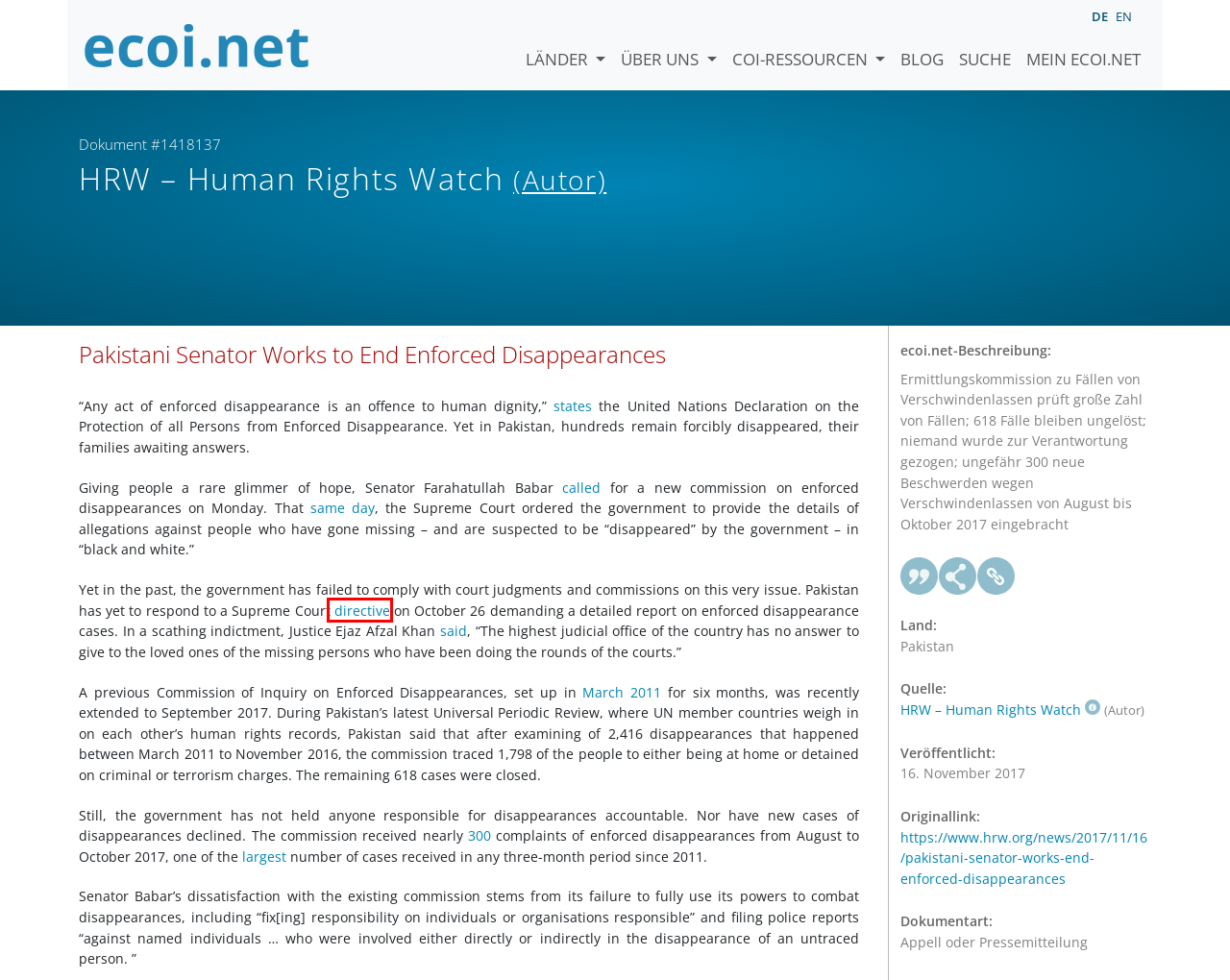You have a screenshot of a webpage with a red bounding box around an element. Identify the webpage description that best fits the new page that appears after clicking the selected element in the red bounding box. Here are the candidates:
A. Bundesministerium für Inneres
B. ACCORD  – Rotes Kreuz
C. Call for setting up new commission on enforced disappearances - Pakistan - DAWN.COM
D. Supreme Court asks for detailed report on missing persons - Pakistan - DAWN.COM
E. SC wants allegations against missing persons given 'in black and white' - Pakistan - DAWN.COM
F. Informationsverbund Asyl & Migration - Start
G. UNHCR, the UN Refugee Agency | UNHCR
H. COMMISSION OF INQUIRY ON ENFORCED DISAPPEARANCES – COMMISSION OF INQUIRY ON ENFORCED DISAPPEARANCES

D